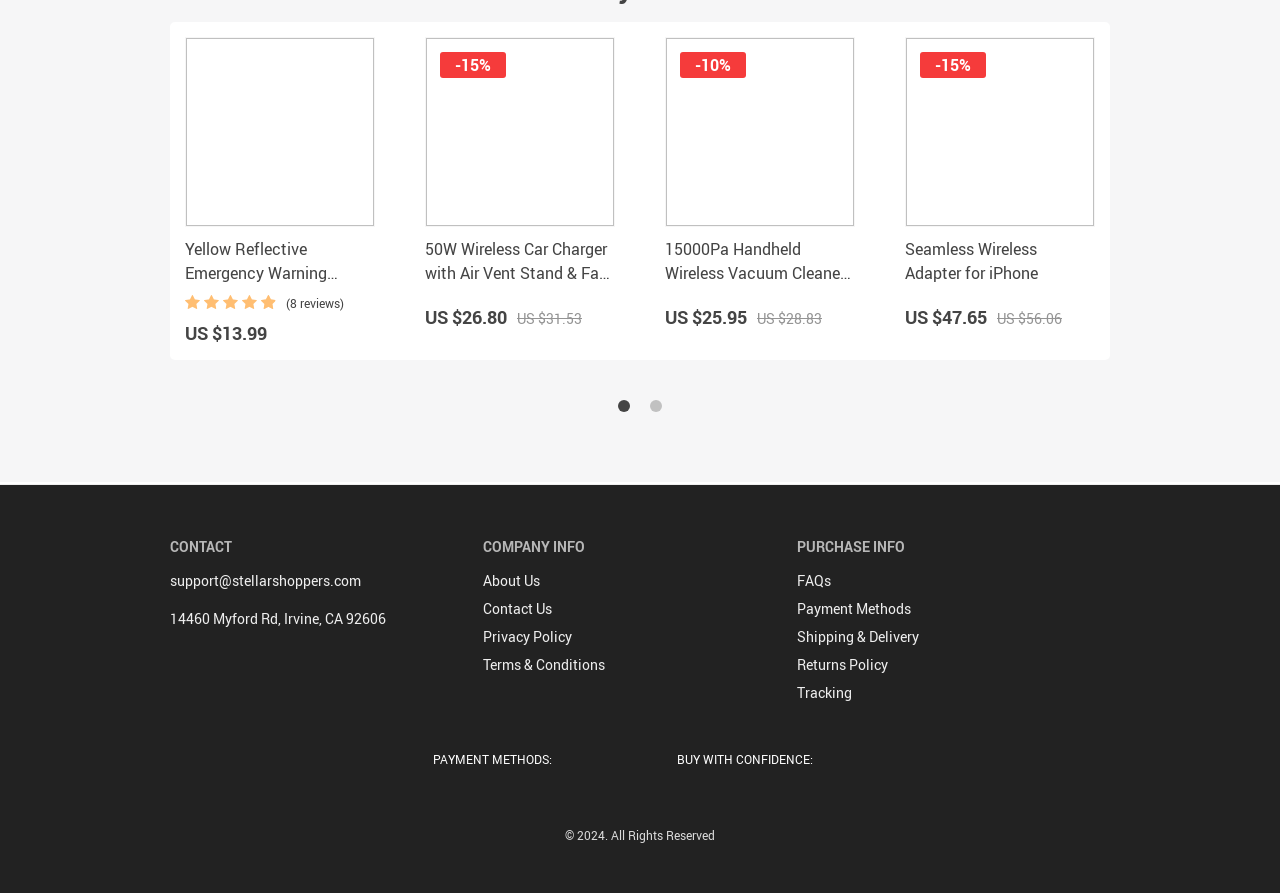Determine the bounding box coordinates of the clickable region to follow the instruction: "View Yellow Reflective Emergency Warning Sticker product details".

[0.133, 0.025, 0.305, 0.403]